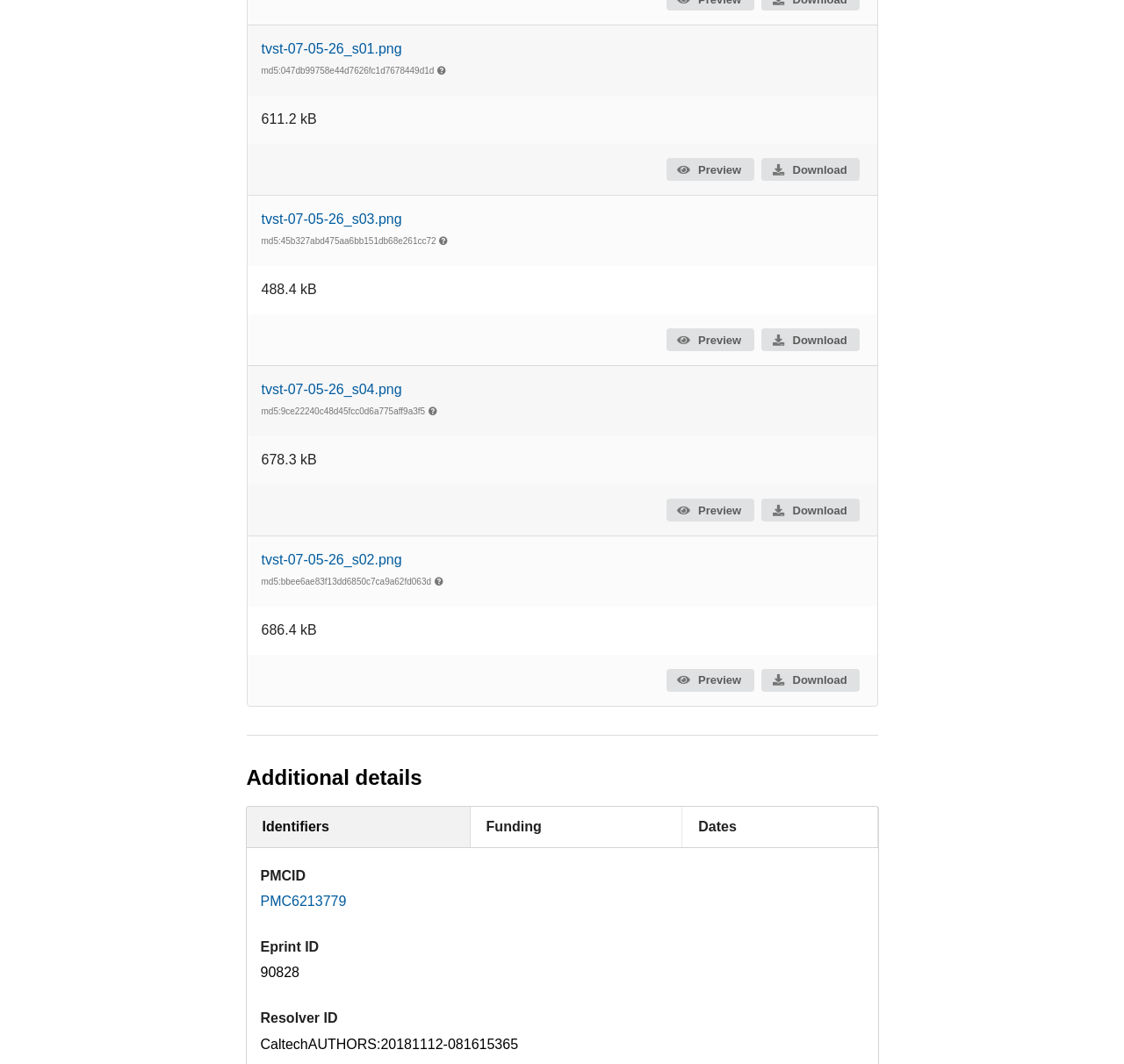Determine the bounding box coordinates of the target area to click to execute the following instruction: "Check PMC6213779."

[0.232, 0.84, 0.308, 0.854]